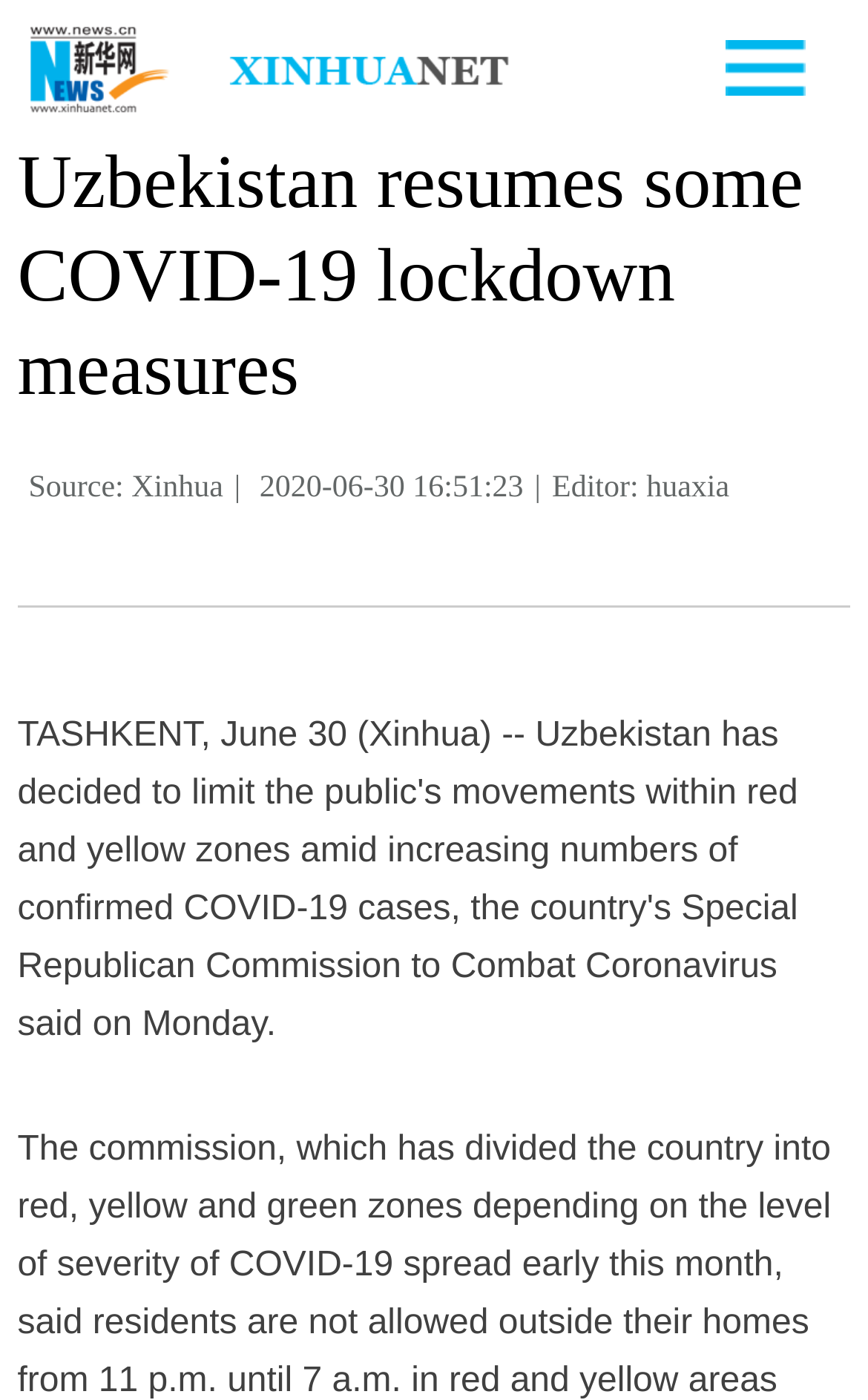When was the news published?
Please respond to the question with a detailed and well-explained answer.

I found the publication date and time by looking at the text '2020-06-30 16:51:23' which is located below the source of the news and above the editor's name.